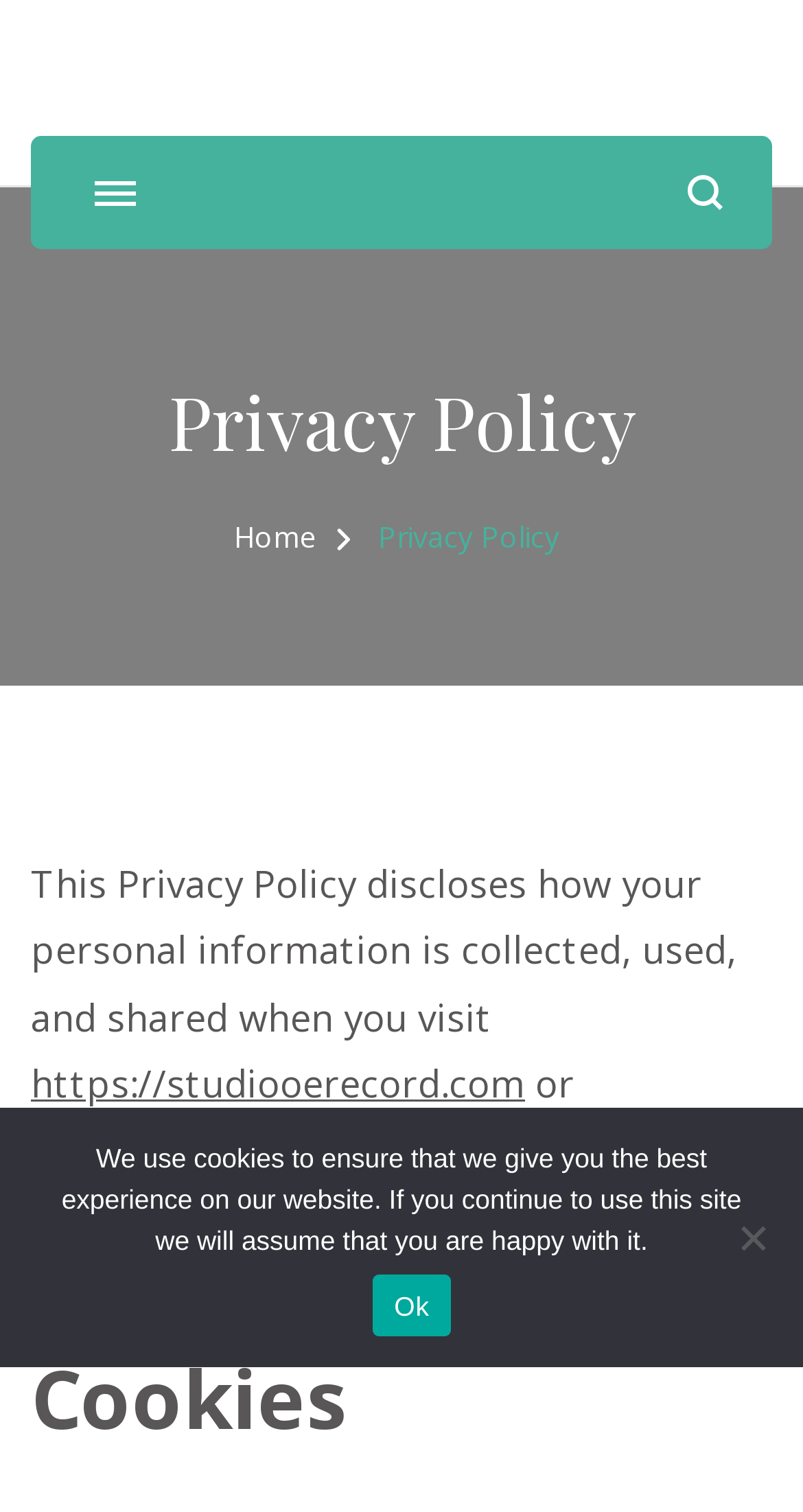What is the link 'Home' used for?
Give a single word or phrase answer based on the content of the image.

To navigate to the home page